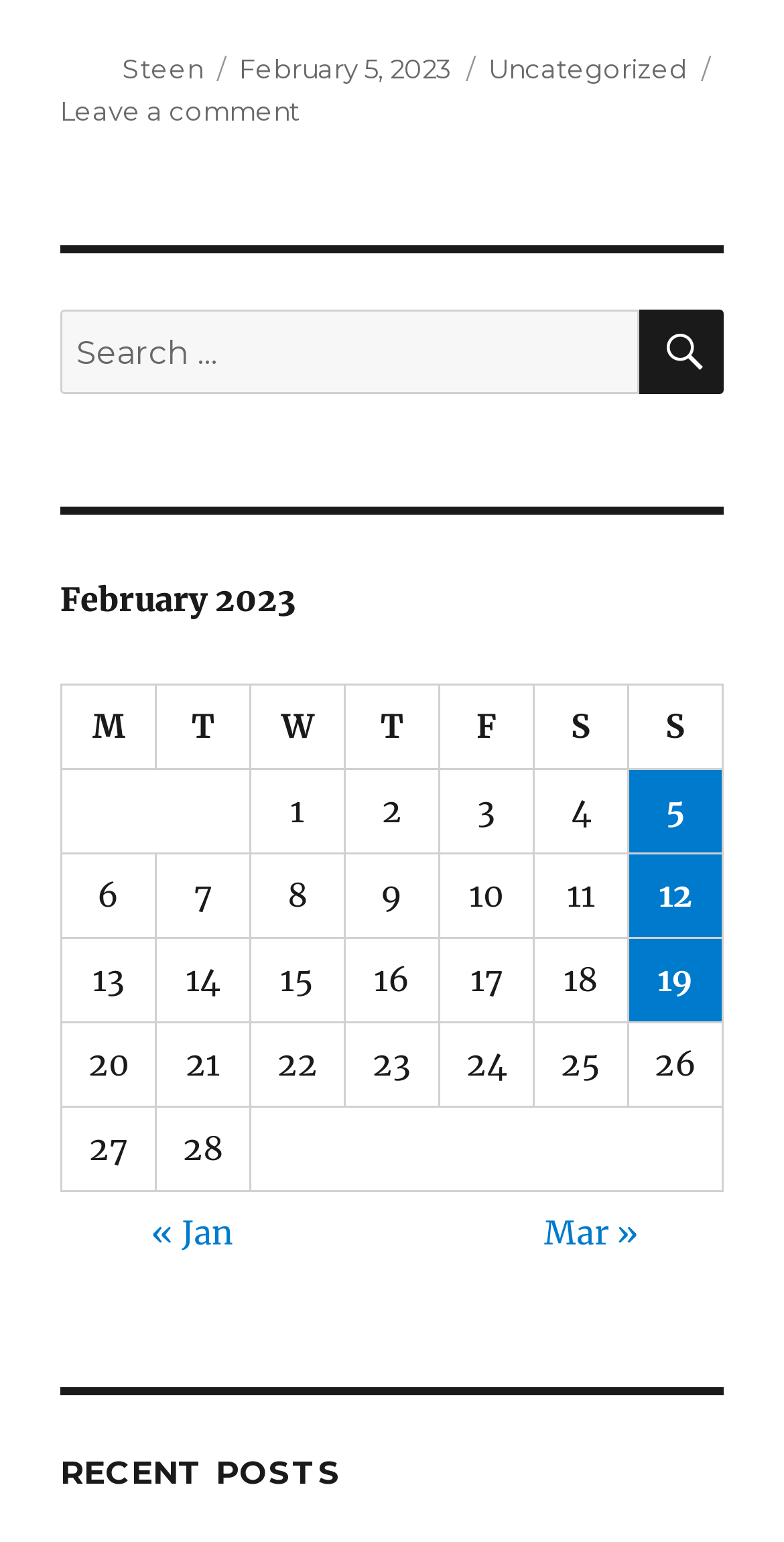Specify the bounding box coordinates of the element's area that should be clicked to execute the given instruction: "Leave a comment on Slow Project". The coordinates should be four float numbers between 0 and 1, i.e., [left, top, right, bottom].

[0.077, 0.062, 0.382, 0.083]